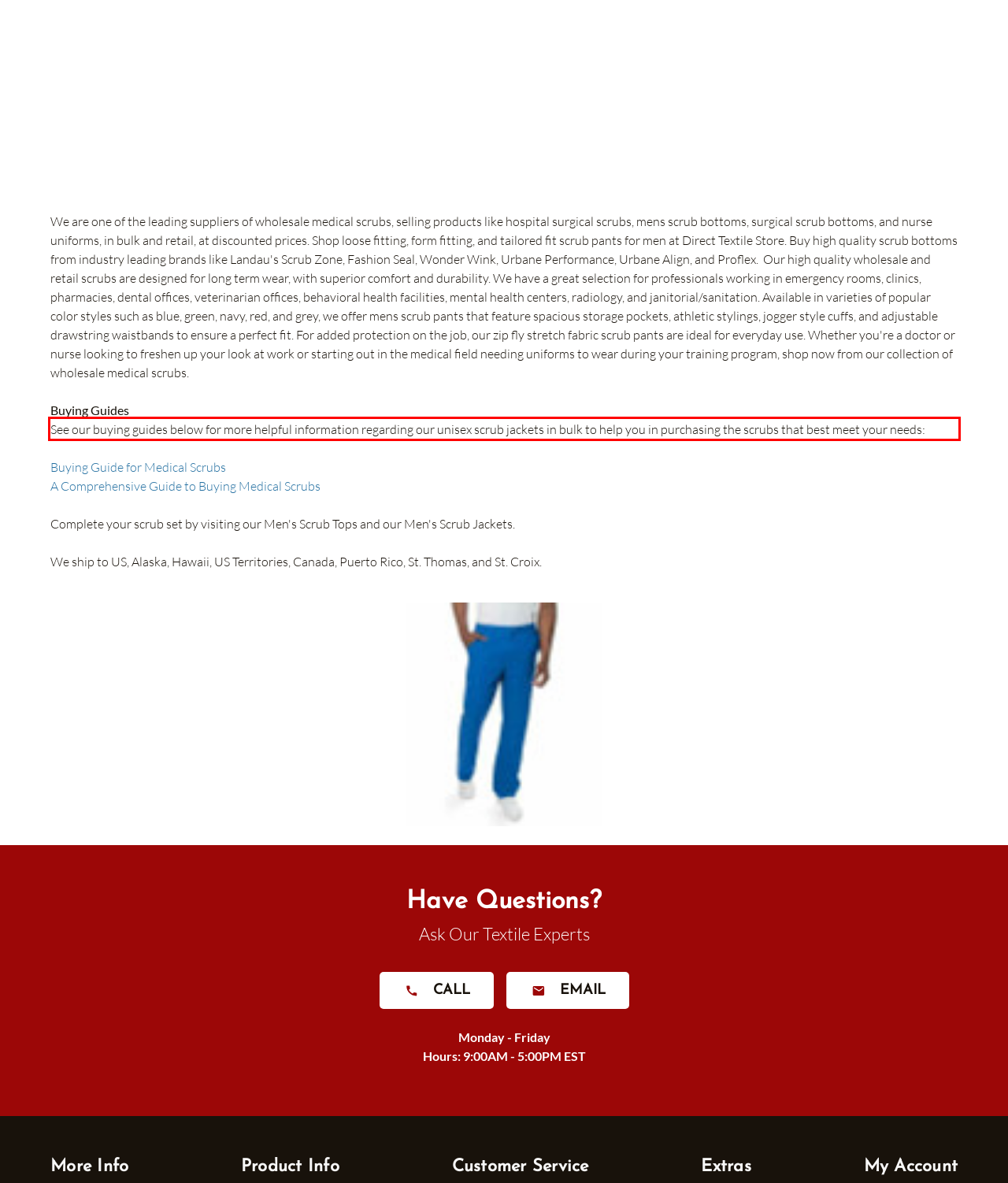Extract and provide the text found inside the red rectangle in the screenshot of the webpage.

See our buying guides below for more helpful information regarding our unisex scrub jackets in bulk to help you in purchasing the scrubs that best meet your needs: